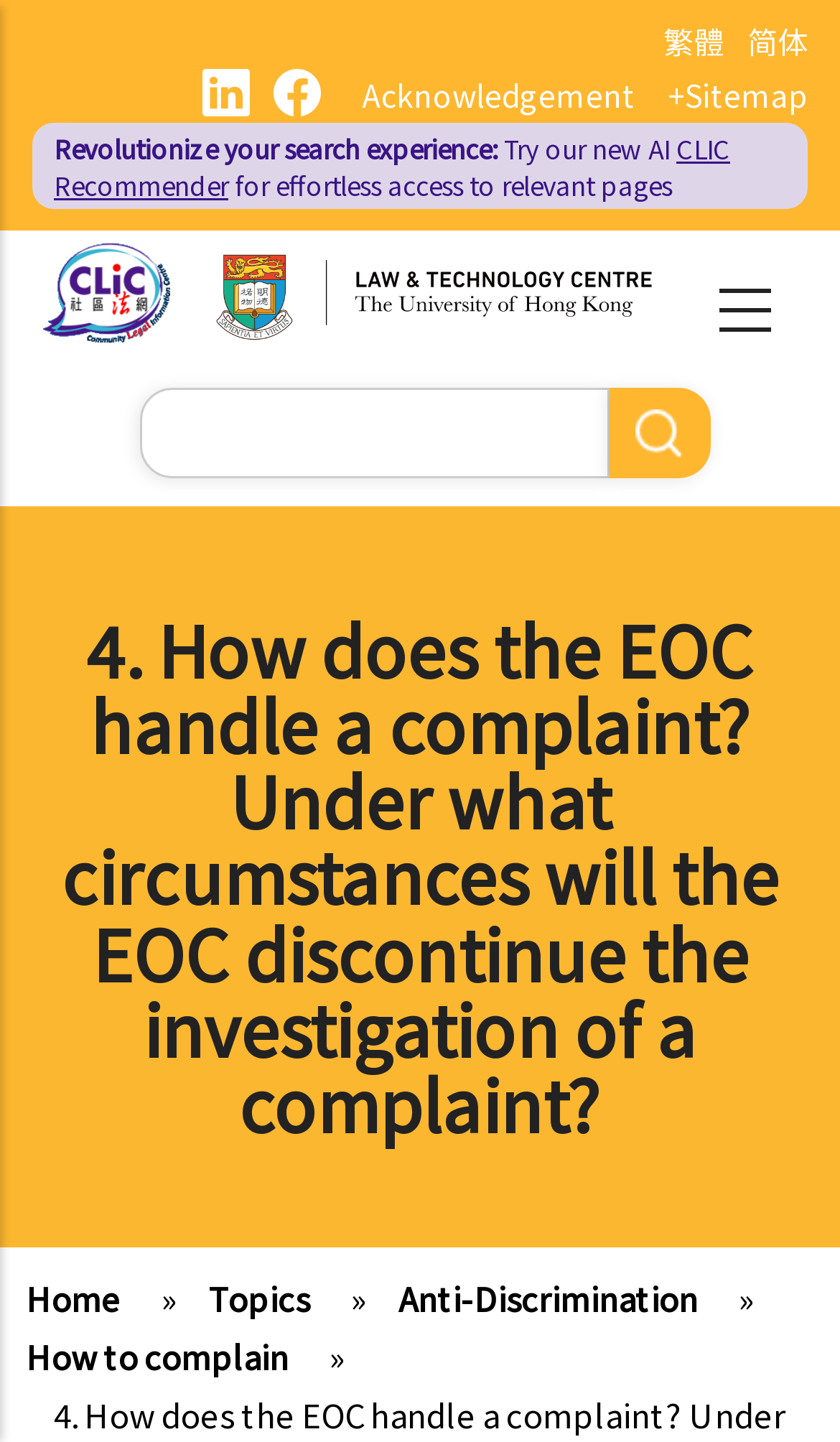Please provide the bounding box coordinates in the format (top-left x, top-left y, bottom-right x, bottom-right y). Remember, all values are floating point numbers between 0 and 1. What is the bounding box coordinate of the region described as: 繁體

[0.762, 0.013, 0.862, 0.043]